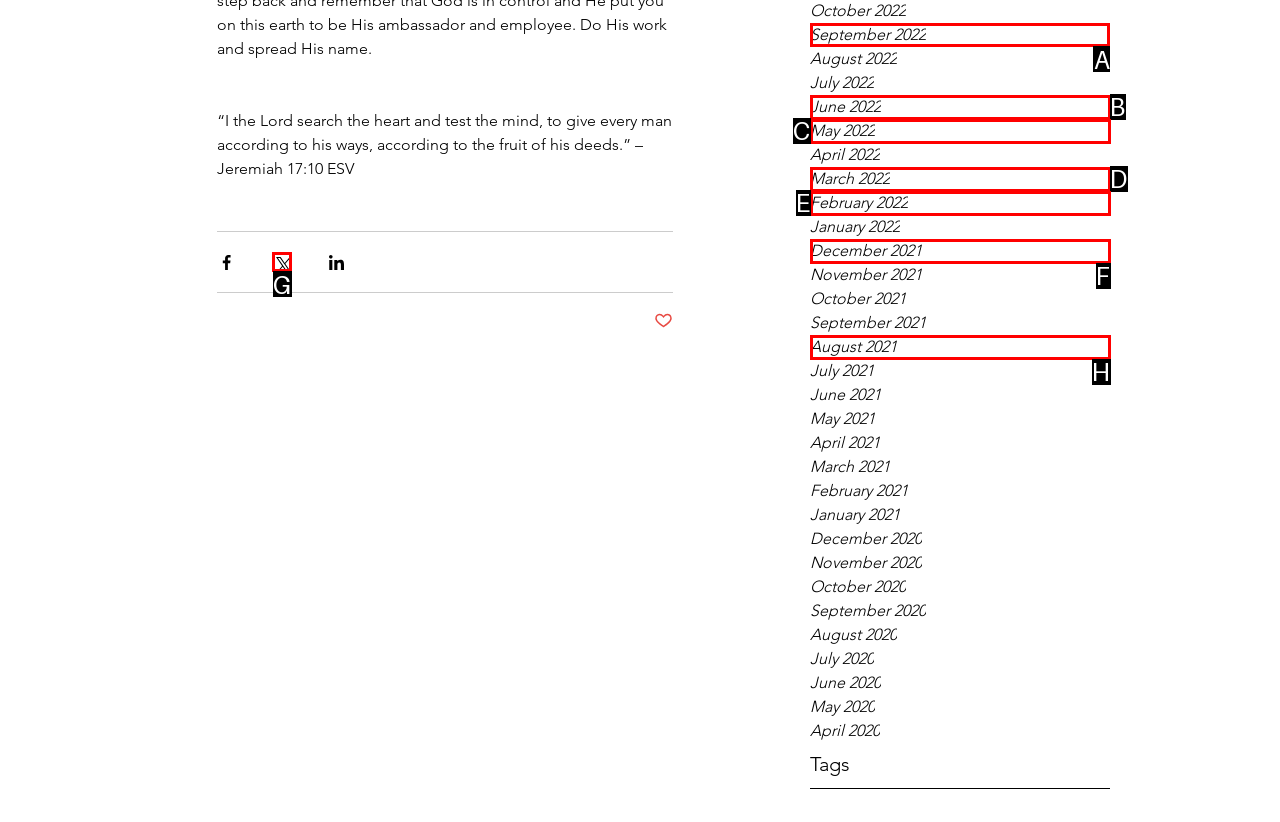Look at the highlighted elements in the screenshot and tell me which letter corresponds to the task: Click on September 2022.

A